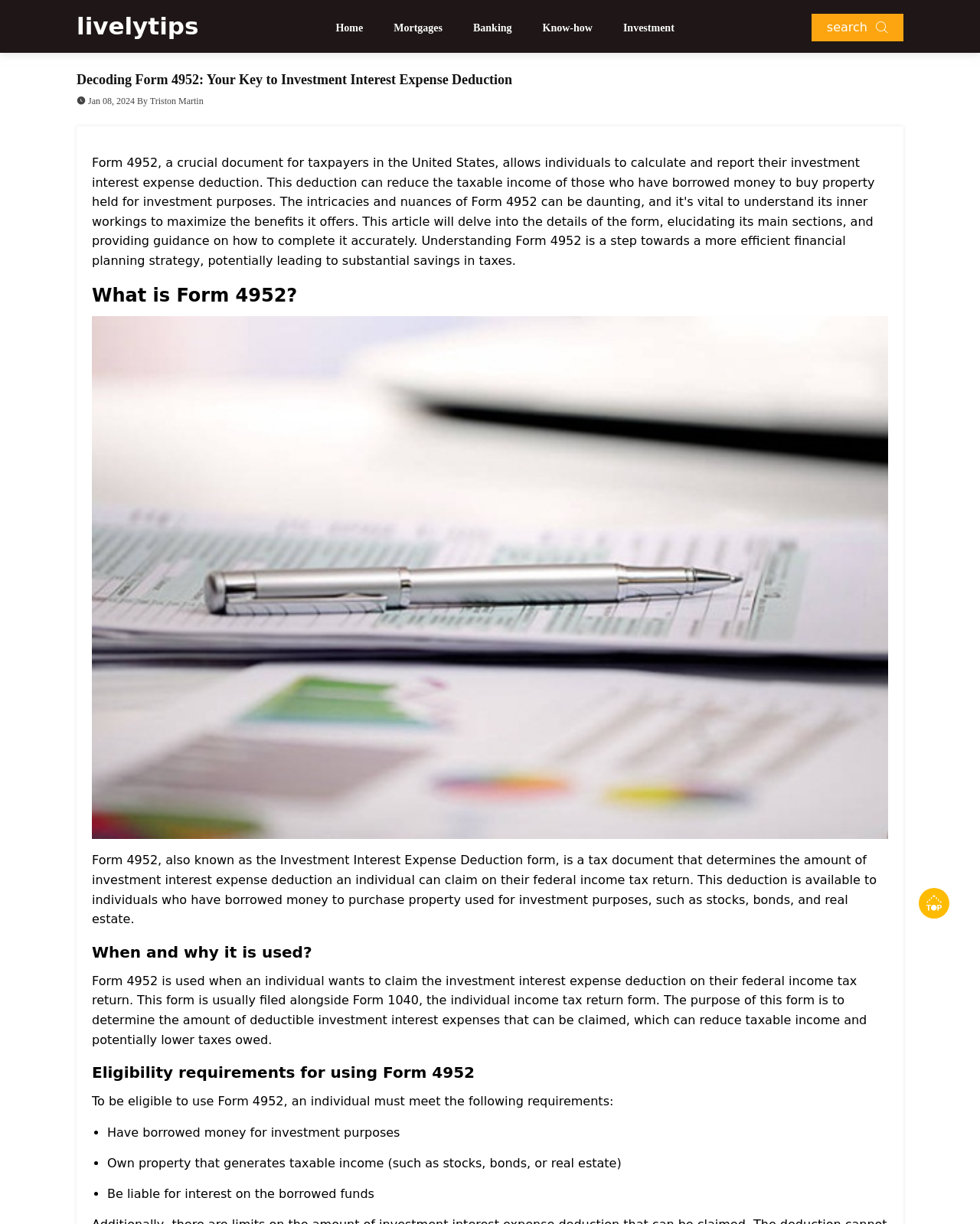Please look at the image and answer the question with a detailed explanation: What are the eligibility requirements for using Form 4952?

The webpage lists three eligibility requirements for using Form 4952: having borrowed money for investment purposes, owning property that generates taxable income, and being liable for interest on the borrowed funds. These requirements are listed in bullet points in the section 'Eligibility requirements for using Form 4952'.